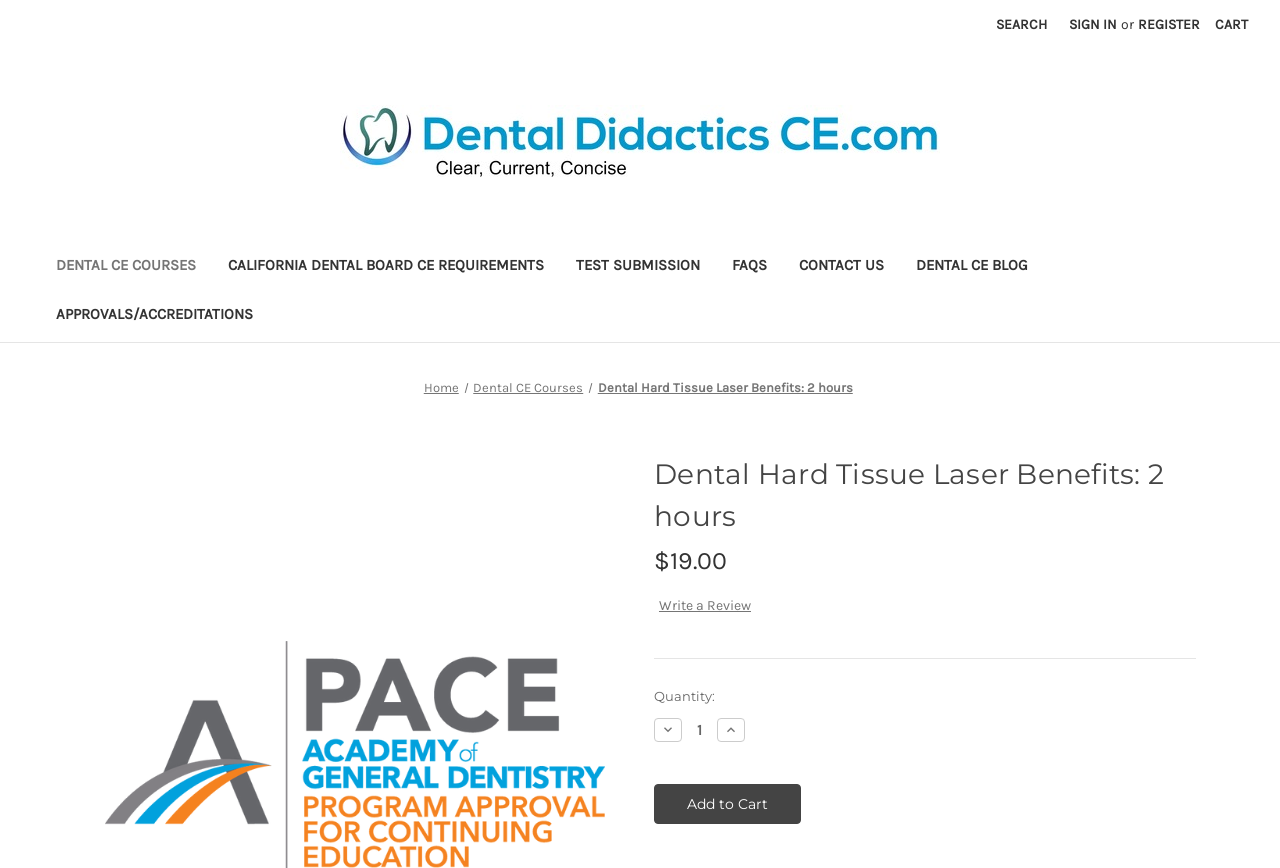Please indicate the bounding box coordinates of the element's region to be clicked to achieve the instruction: "View 'Turneffe Reef East'". Provide the coordinates as four float numbers between 0 and 1, i.e., [left, top, right, bottom].

None